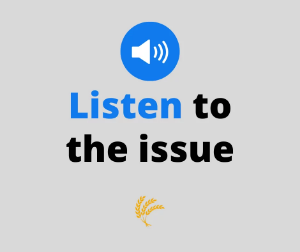What is symbolized by the icon above the text?
Using the screenshot, give a one-word or short phrase answer.

Audio content